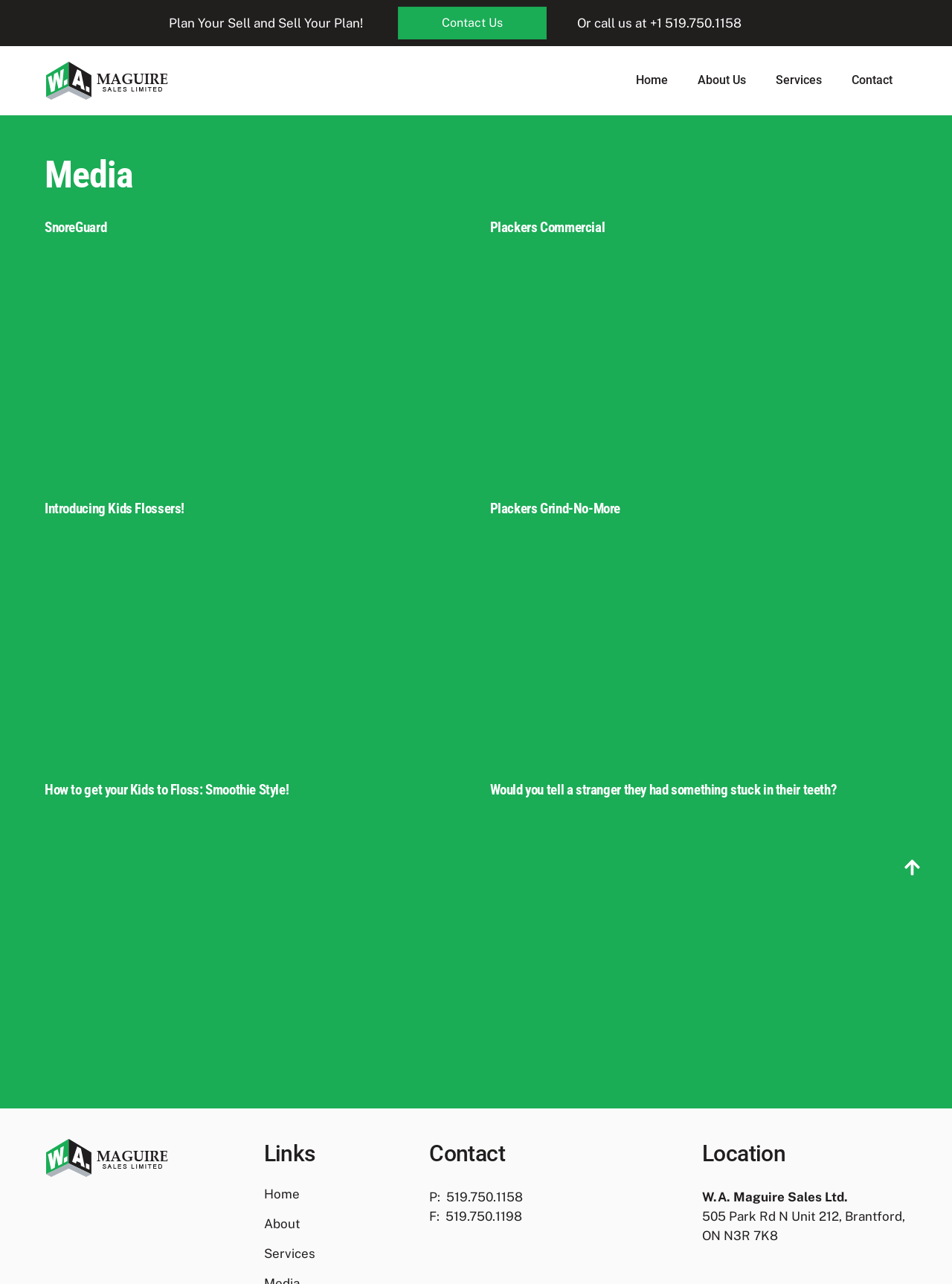Please identify the coordinates of the bounding box for the clickable region that will accomplish this instruction: "Go to 'Home' page".

[0.652, 0.051, 0.717, 0.074]